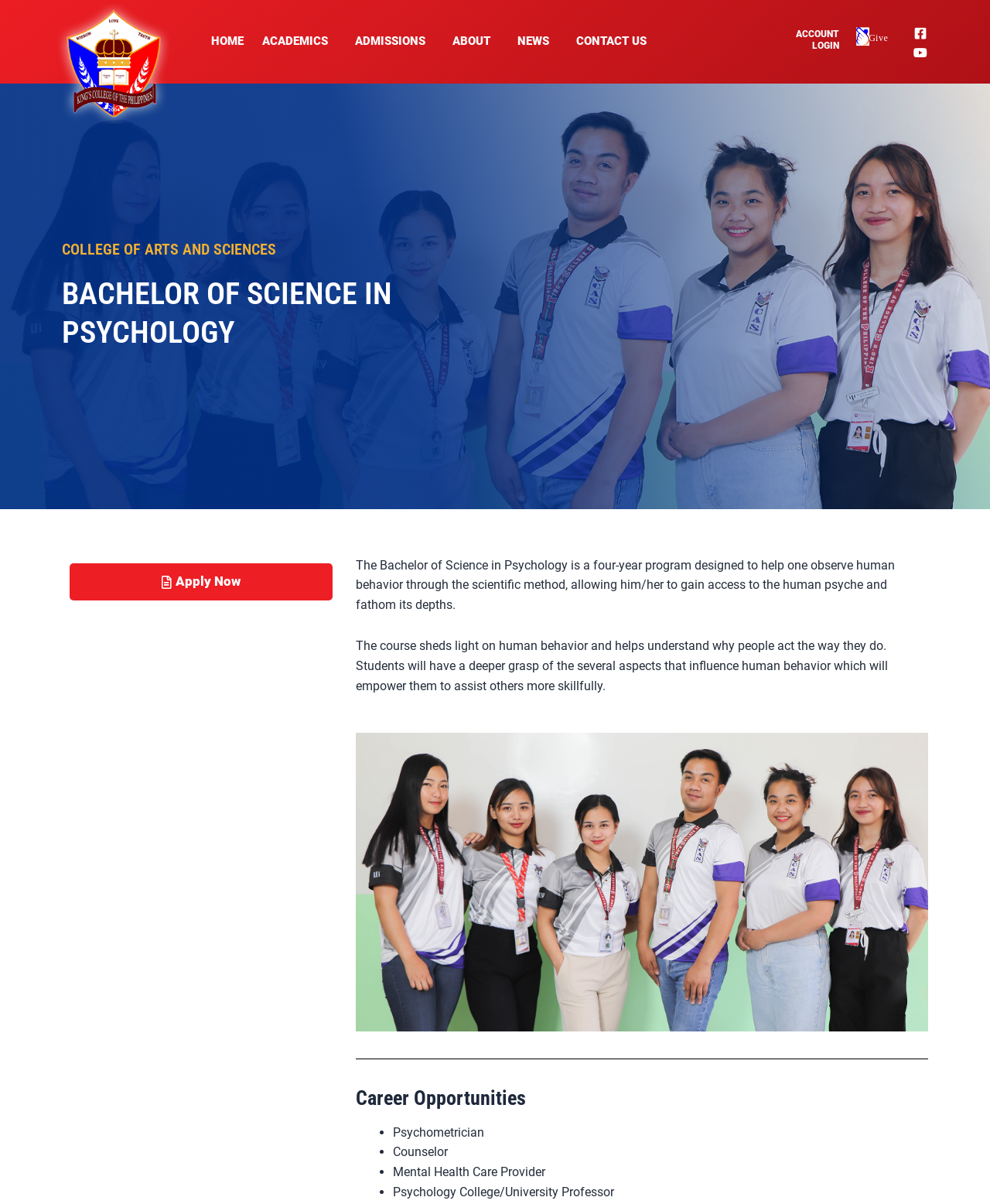Please identify the bounding box coordinates of the element that needs to be clicked to execute the following command: "Click the navsearch-button". Provide the bounding box using four float numbers between 0 and 1, formatted as [left, top, right, bottom].

[0.666, 0.022, 0.694, 0.042]